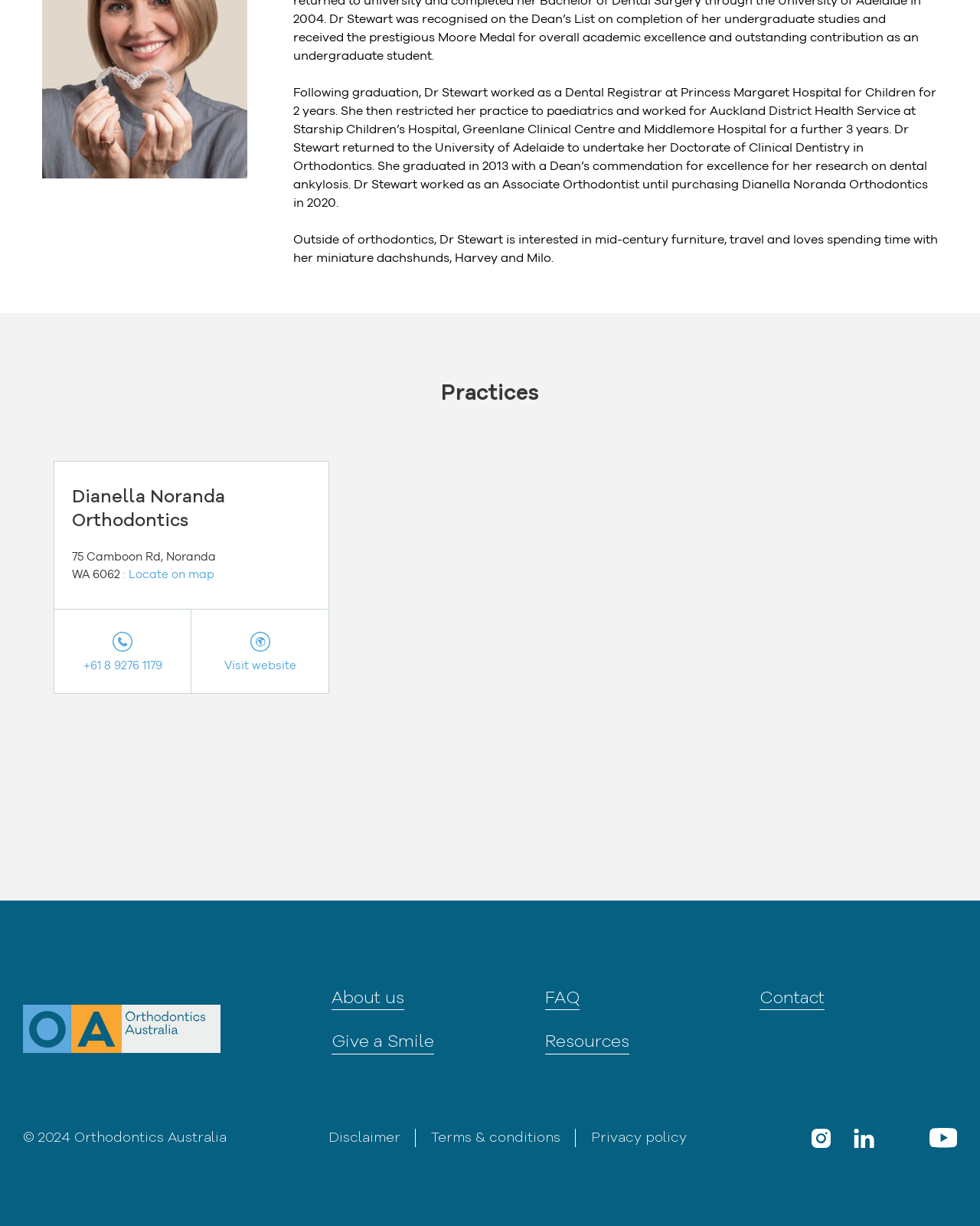Using the format (top-left x, top-left y, bottom-right x, bottom-right y), provide the bounding box coordinates for the described UI element. All values should be floating point numbers between 0 and 1: parent_node: About us

[0.023, 0.819, 0.338, 0.859]